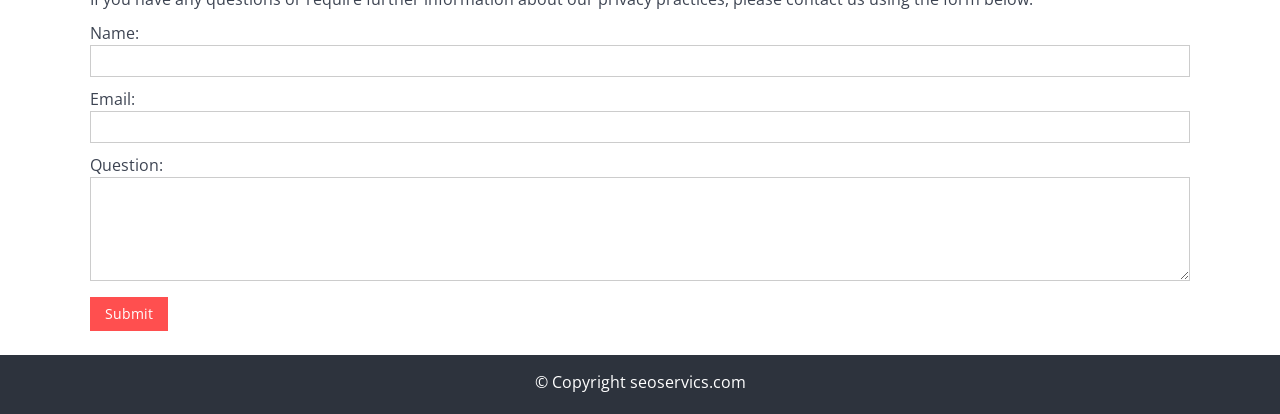How many textboxes are on the page?
Please use the image to deliver a detailed and complete answer.

The webpage contains three textboxes, labeled 'Name:', 'Email:', and 'Question:', which are used to input different types of information, with the first two being required and the third being optional.